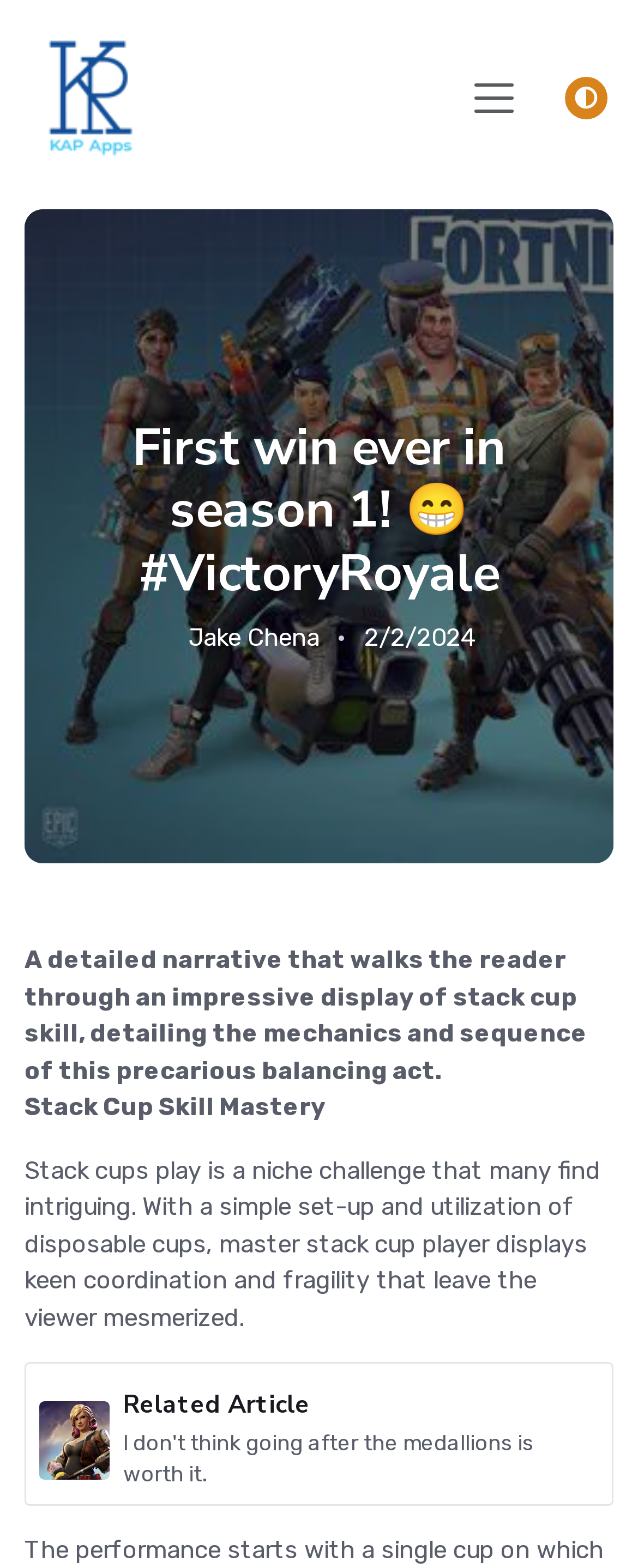How many images are there in the article? Examine the screenshot and reply using just one word or a brief phrase.

2